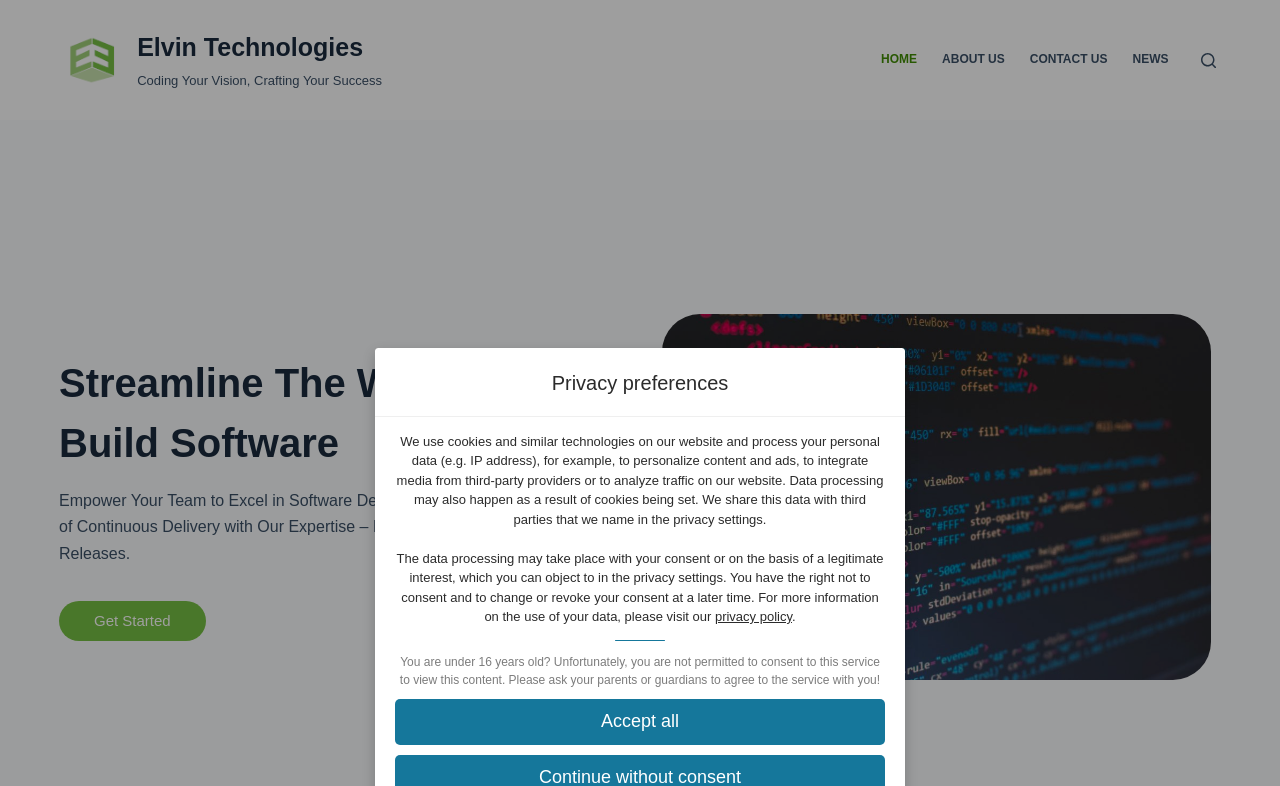Use a single word or phrase to respond to the question:
What type of data is processed on the website?

Personal data and IP address